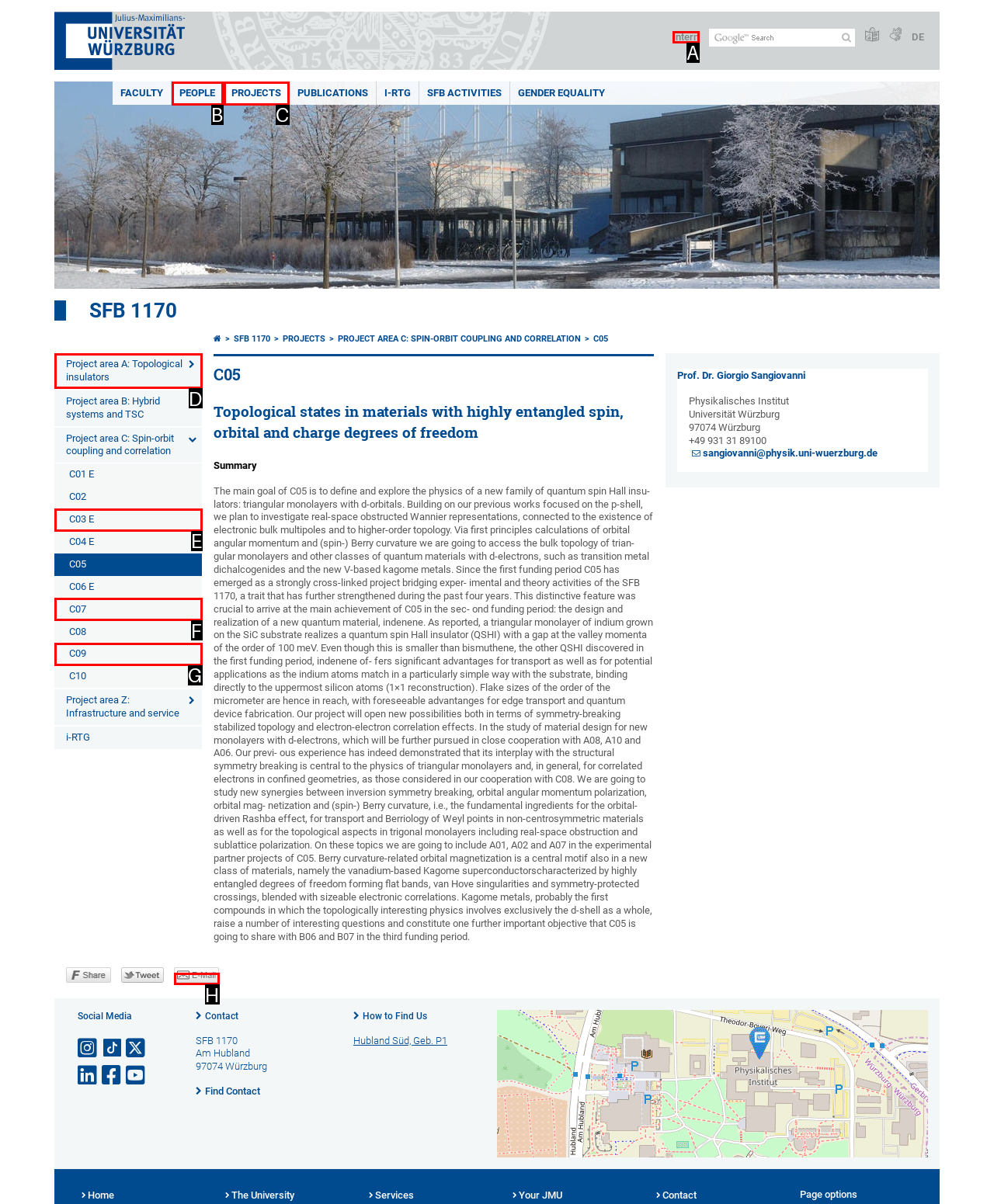Identify the matching UI element based on the description: Project area A: Topological insulators
Reply with the letter from the available choices.

D